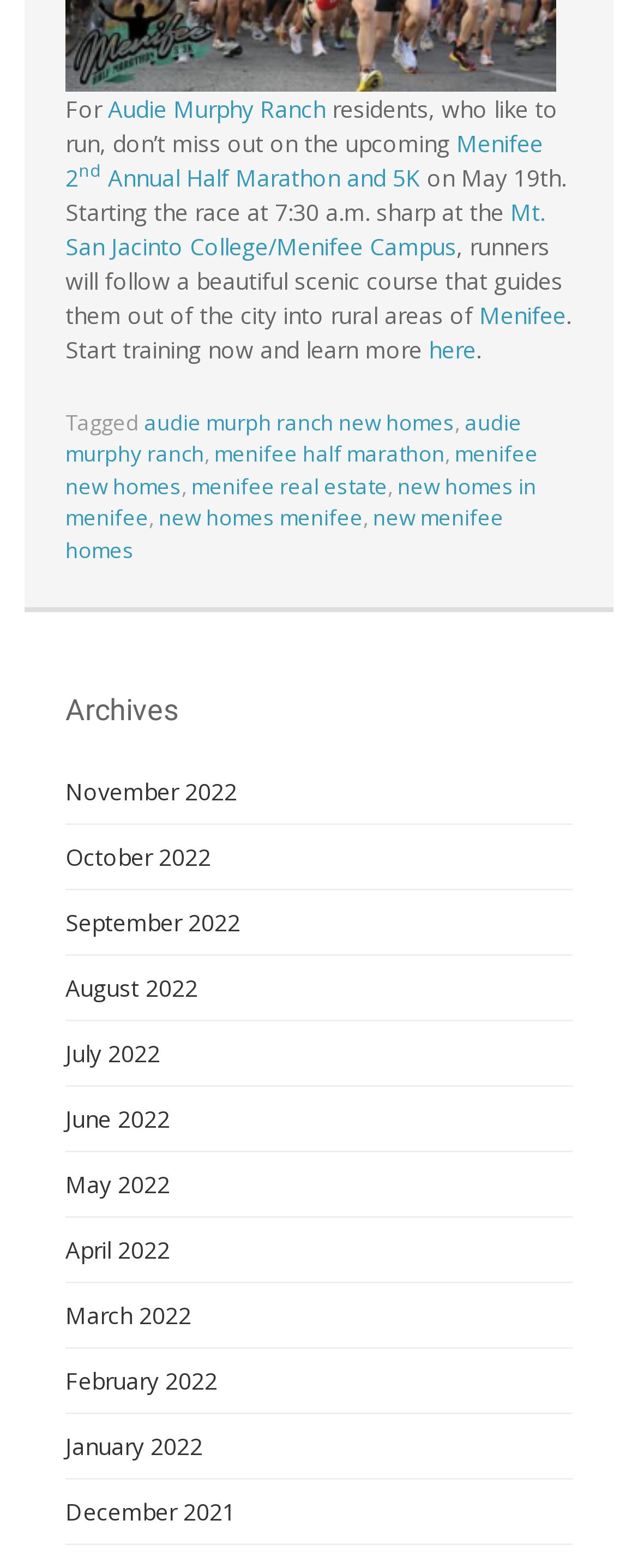Please find the bounding box coordinates for the clickable element needed to perform this instruction: "Input website URL".

None